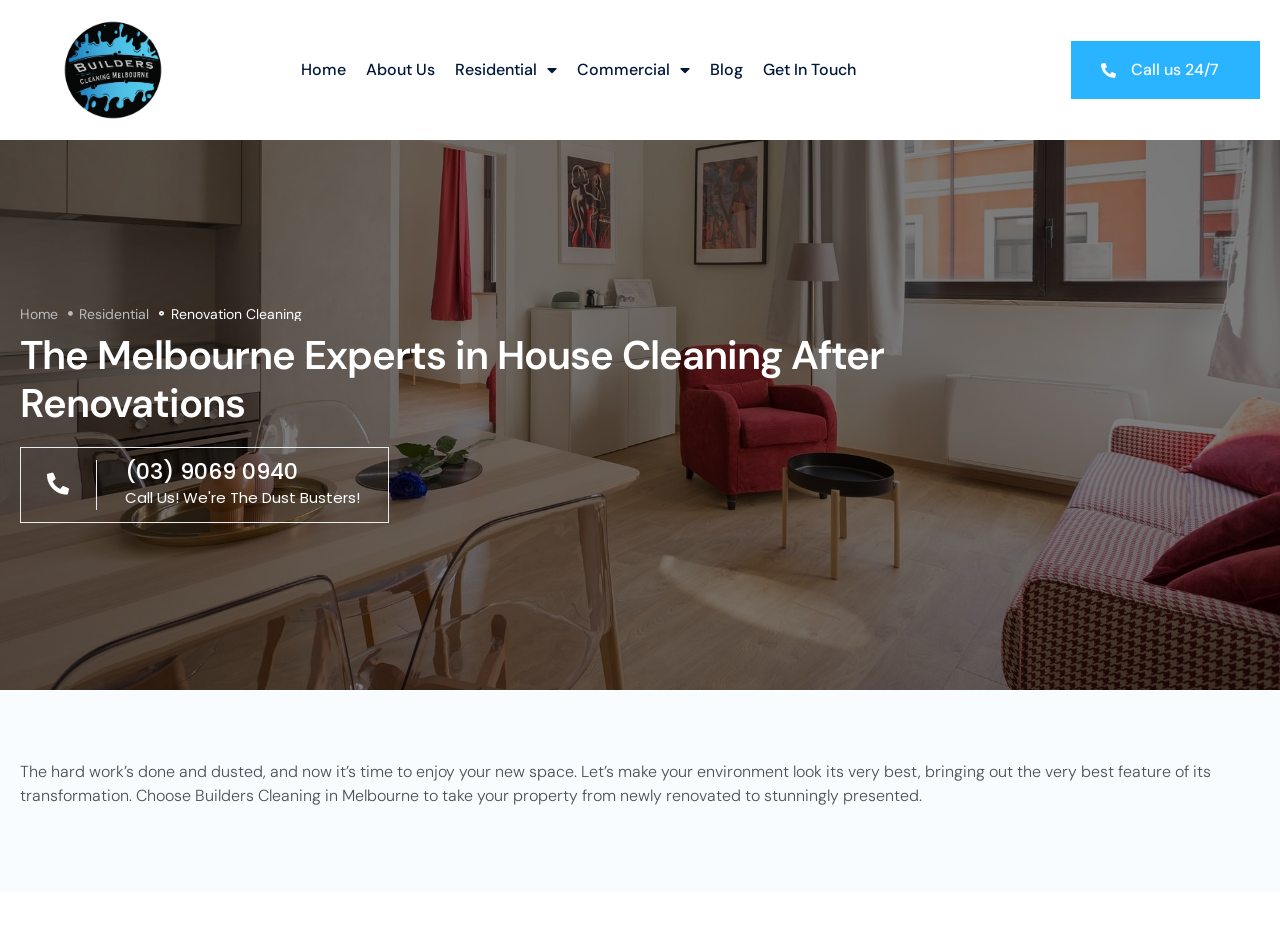Determine the bounding box coordinates of the region that needs to be clicked to achieve the task: "Navigate to About Us".

[0.286, 0.059, 0.339, 0.091]